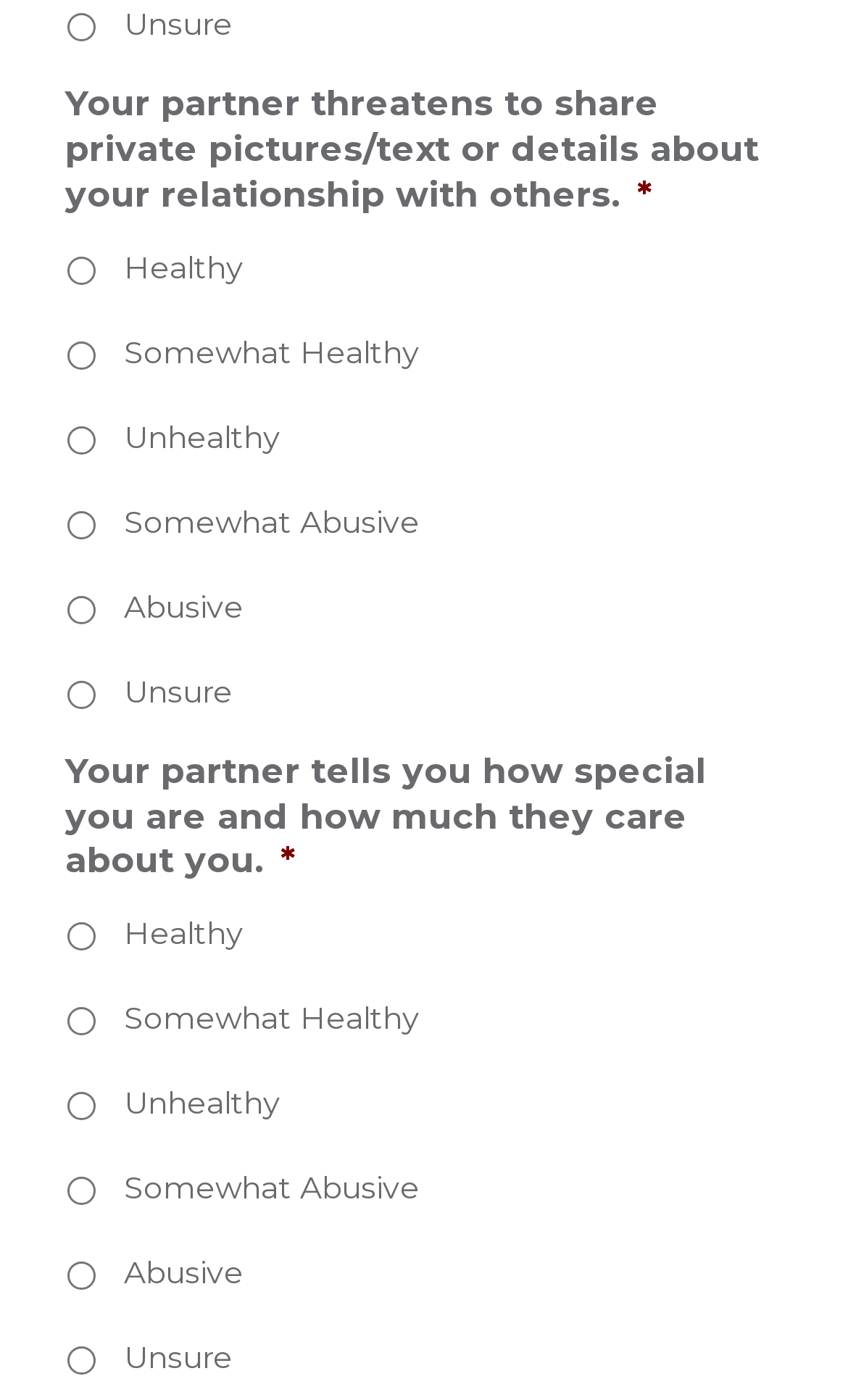What is the partner's behavior described in the first statement?
Answer with a single word or short phrase according to what you see in the image.

Threatening